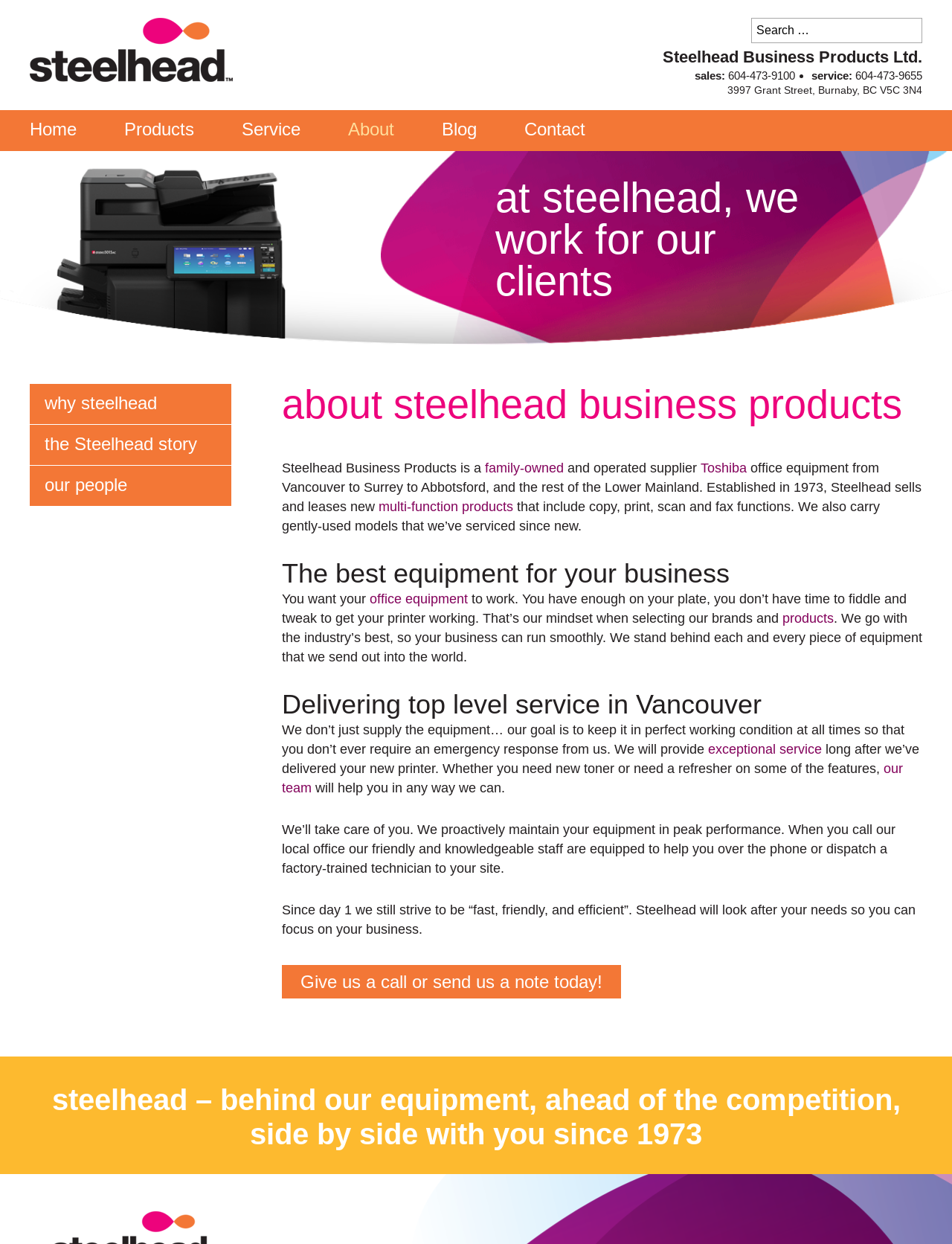Can you show the bounding box coordinates of the region to click on to complete the task described in the instruction: "read the Steelhead story"?

[0.047, 0.35, 0.227, 0.363]